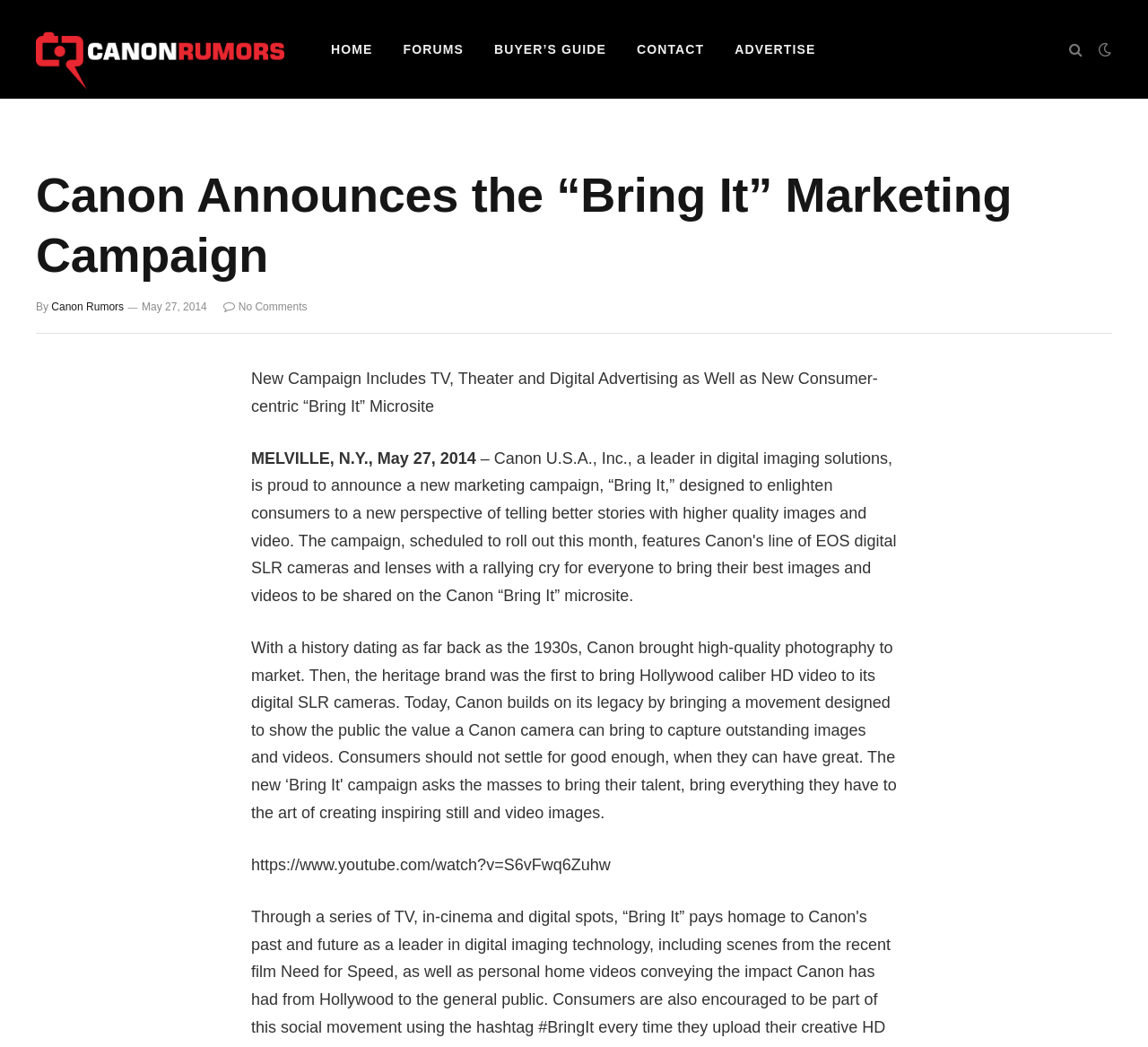Find and extract the text of the primary heading on the webpage.

Canon Announces the “Bring It” Marketing Campaign